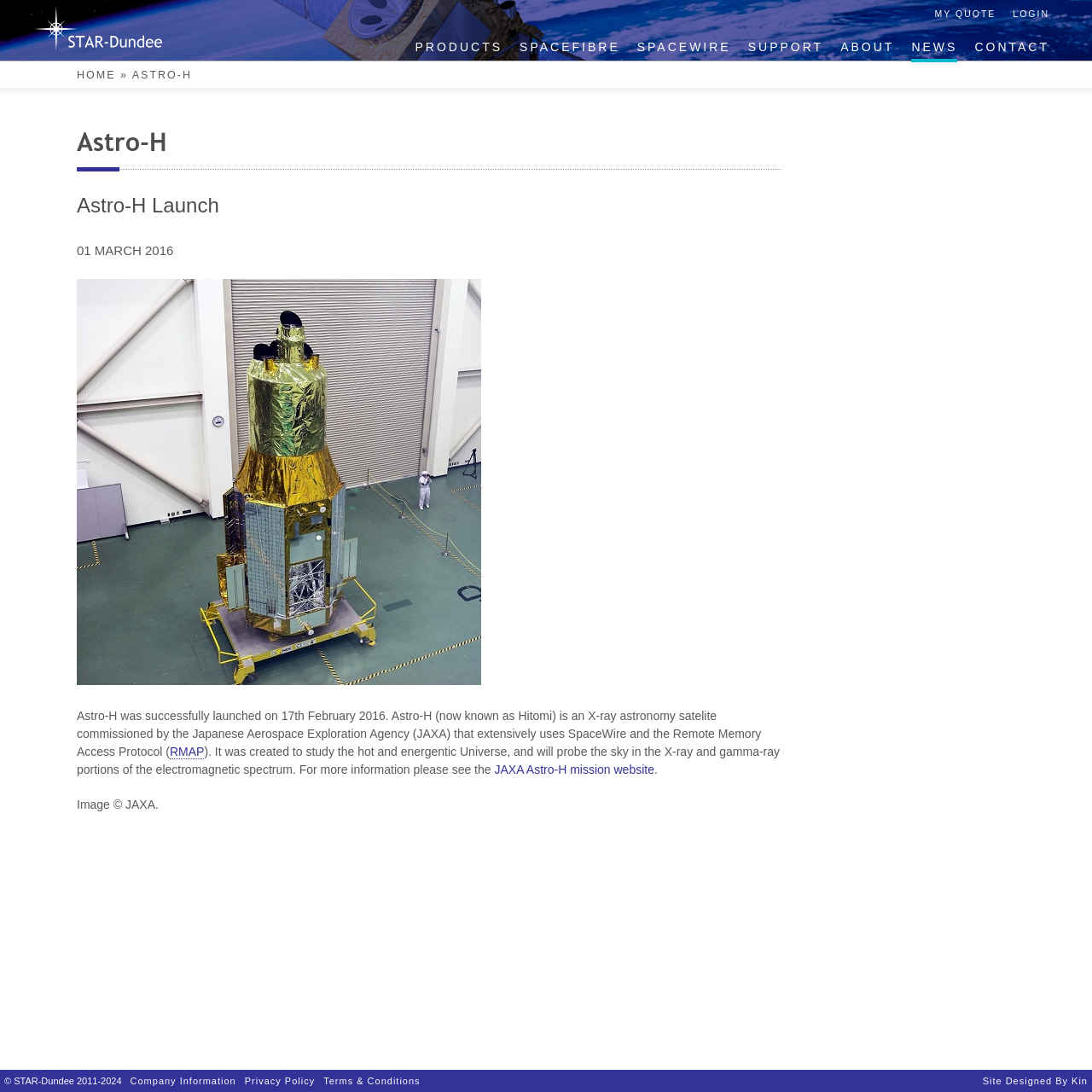Answer in one word or a short phrase: 
What is the name of the protocol used by Astro-H?

SpaceWire